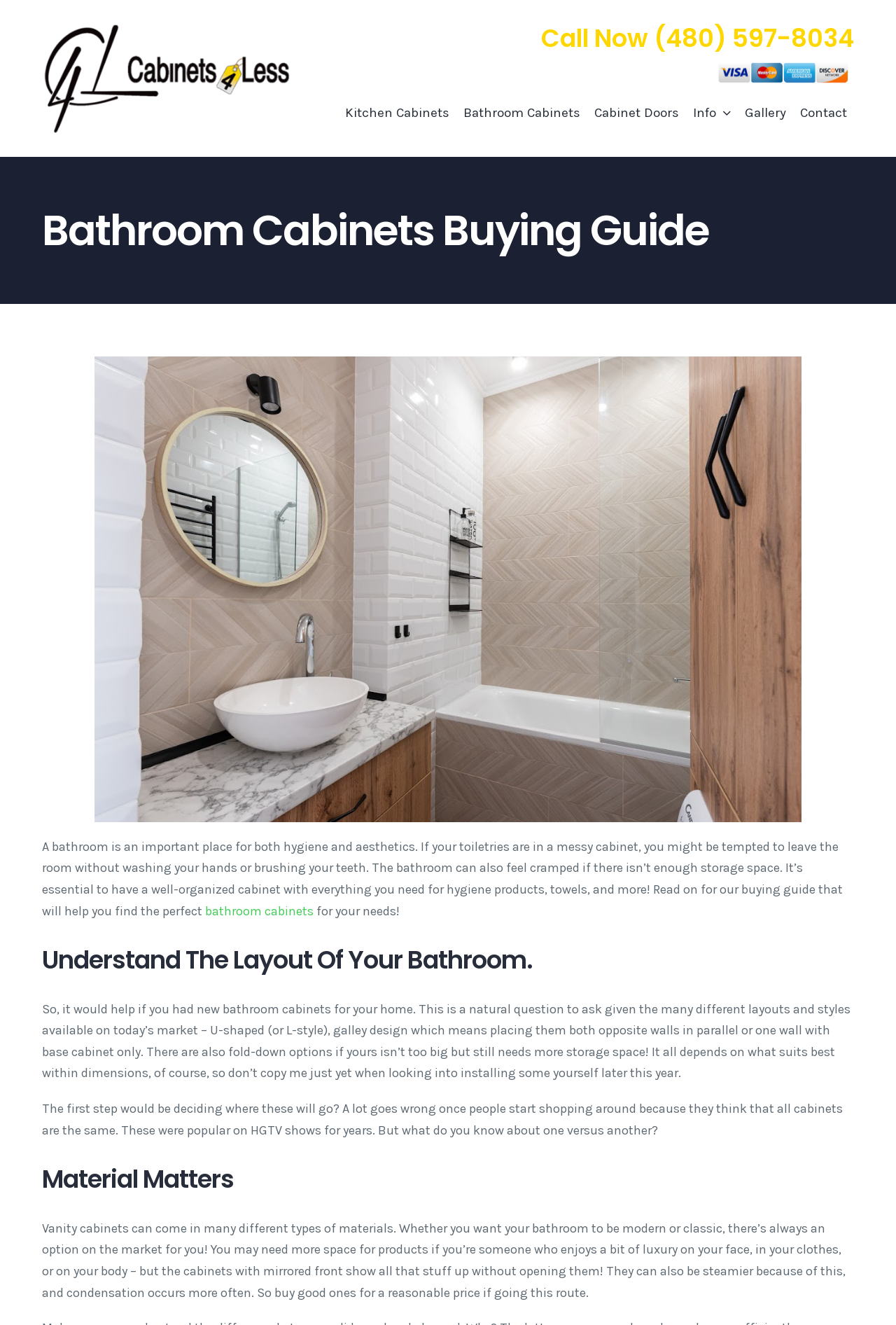Identify the bounding box for the UI element described as: "Read Dive". The coordinates should be four float numbers between 0 and 1, i.e., [left, top, right, bottom].

None